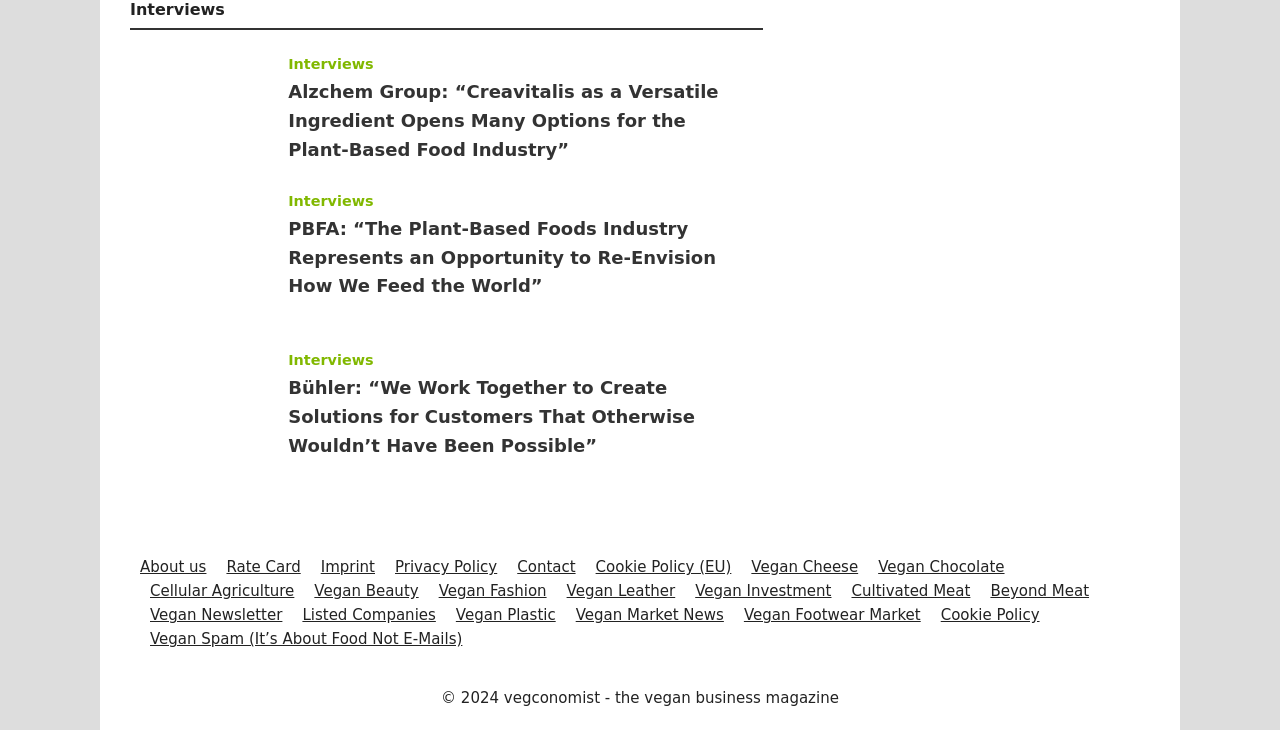What is the name of the CEO of PBFA?
Provide a detailed and well-explained answer to the question.

I found a link with the text 'Rachel Dreskin, CEO of PBFA' which suggests that Rachel Dreskin is the CEO of PBFA.